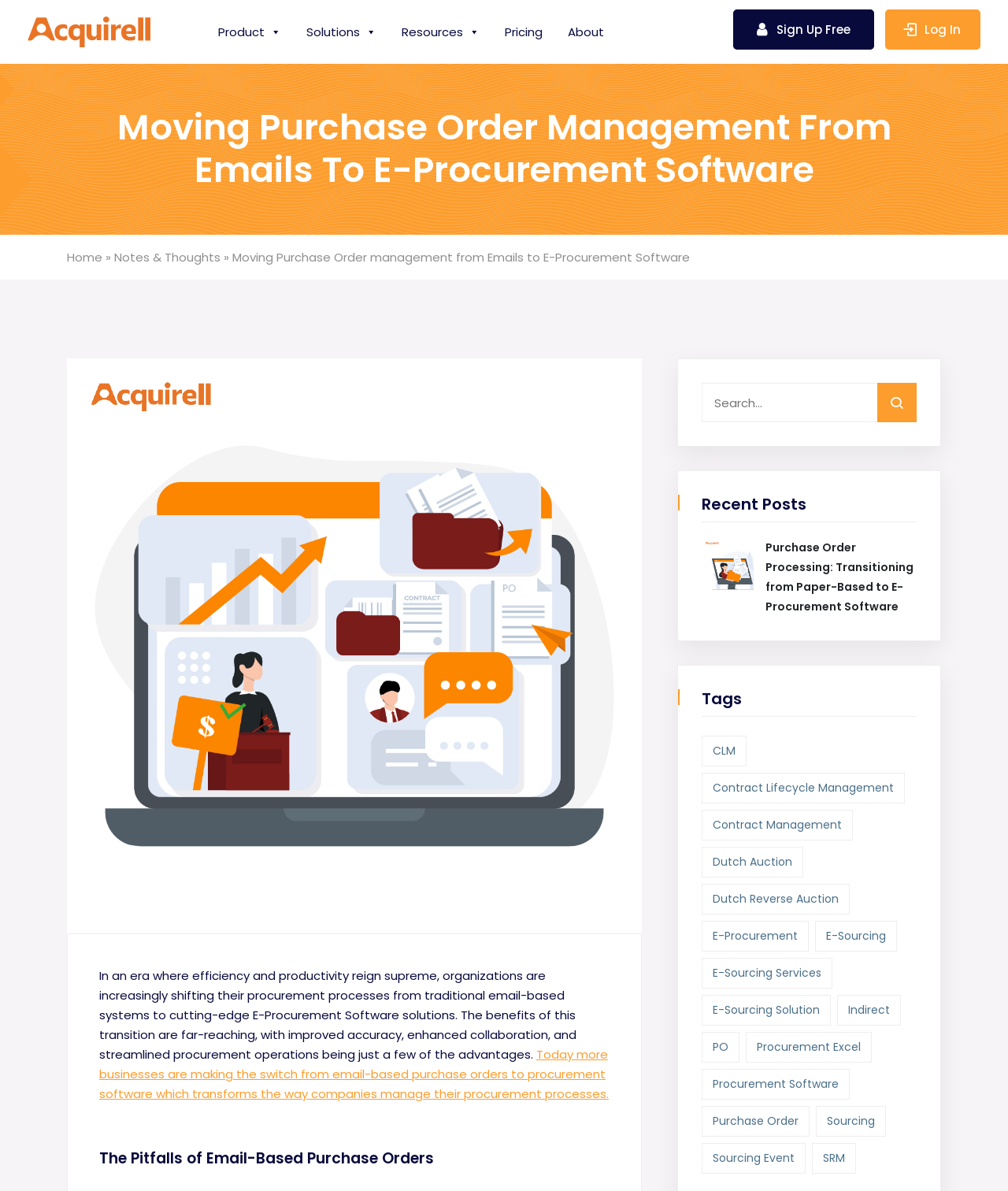Provide an in-depth caption for the contents of the webpage.

This webpage is about Acquirell, a company that provides E-Procurement Software solutions. At the top, there is a logo and a navigation menu with links to "Product", "Solutions", "Resources", "Pricing", and "About". On the right side, there are two buttons: "Sign Up Free" and "Log In". 

Below the navigation menu, there is a heading that reads "Moving Purchase Order Management From Emails To E-Procurement Software". Next to it, there is a link to "Home" and another link to "Notes & Thoughts" with a separator in between. 

The main content of the webpage starts with a paragraph that discusses the benefits of transitioning from traditional email-based systems to E-Procurement Software solutions. This is followed by a link that encourages readers to make the switch from email-based purchase orders to procurement software.

There is a section titled "The Pitfalls of Email-Based Purchase Orders" and a search bar with a magnifying glass icon on the right side. Below the search bar, there is a section titled "Recent Posts" that lists an article about "Purchase Order Processing: Transitioning from Paper-Based to E-Procurement Software" with a related image. 

On the right side, there is a section titled "Tags" that lists various links to topics such as CLM, Contract Lifecycle Management, Contract Management, Dutch Auction, and others. Each link has a brief description and the number of items related to the topic.